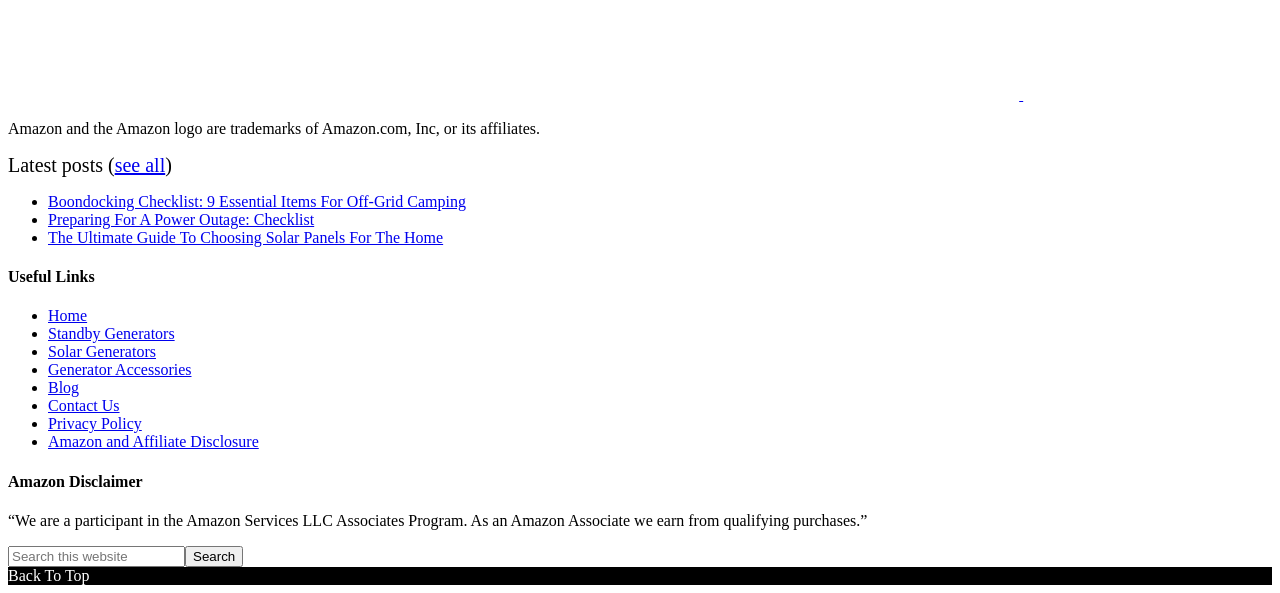From the image, can you give a detailed response to the question below:
What is the name of the program that the website participates in?

I found this answer by looking at the 'Amazon Disclaimer' section at the bottom of the webpage, which mentions that the website is a participant in the Amazon Services LLC Associates Program.